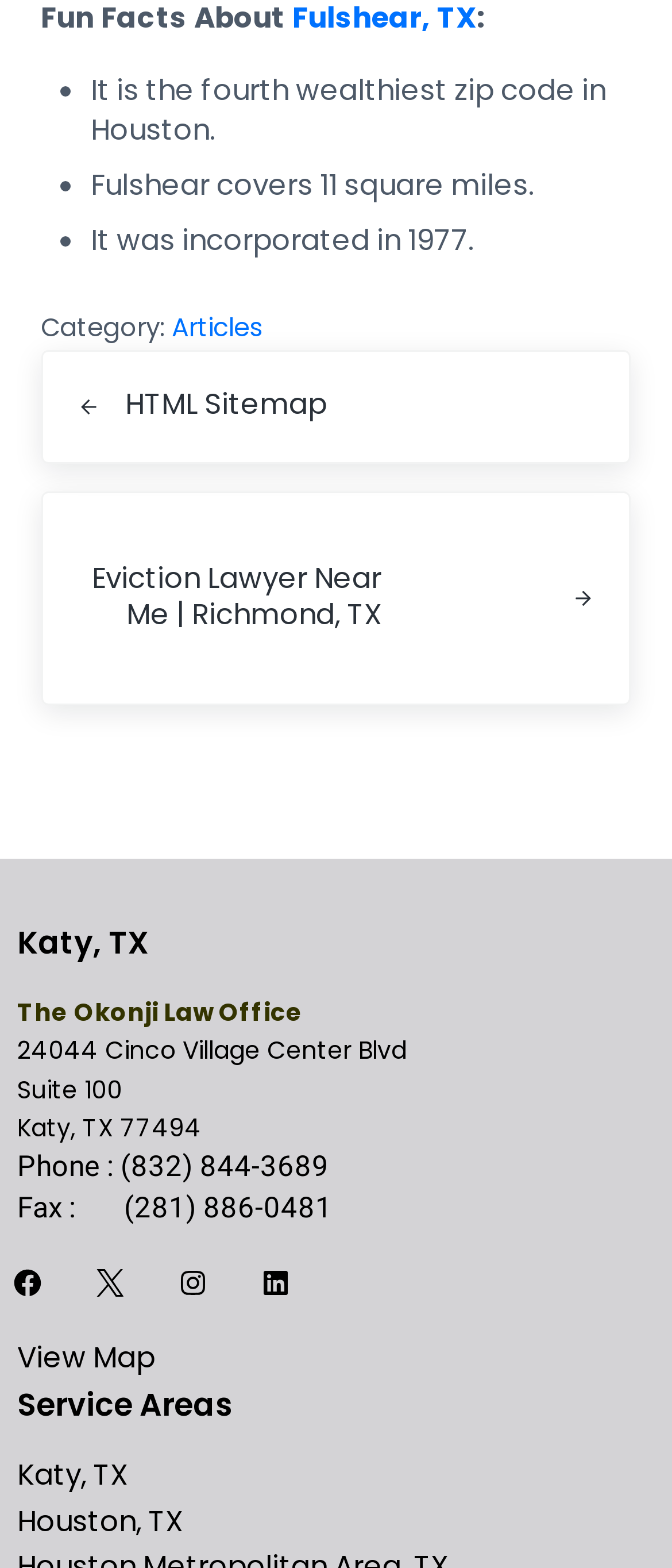What is the address of The Okonji Law Office?
Give a single word or phrase as your answer by examining the image.

24044 Cinco Village Center Blvd